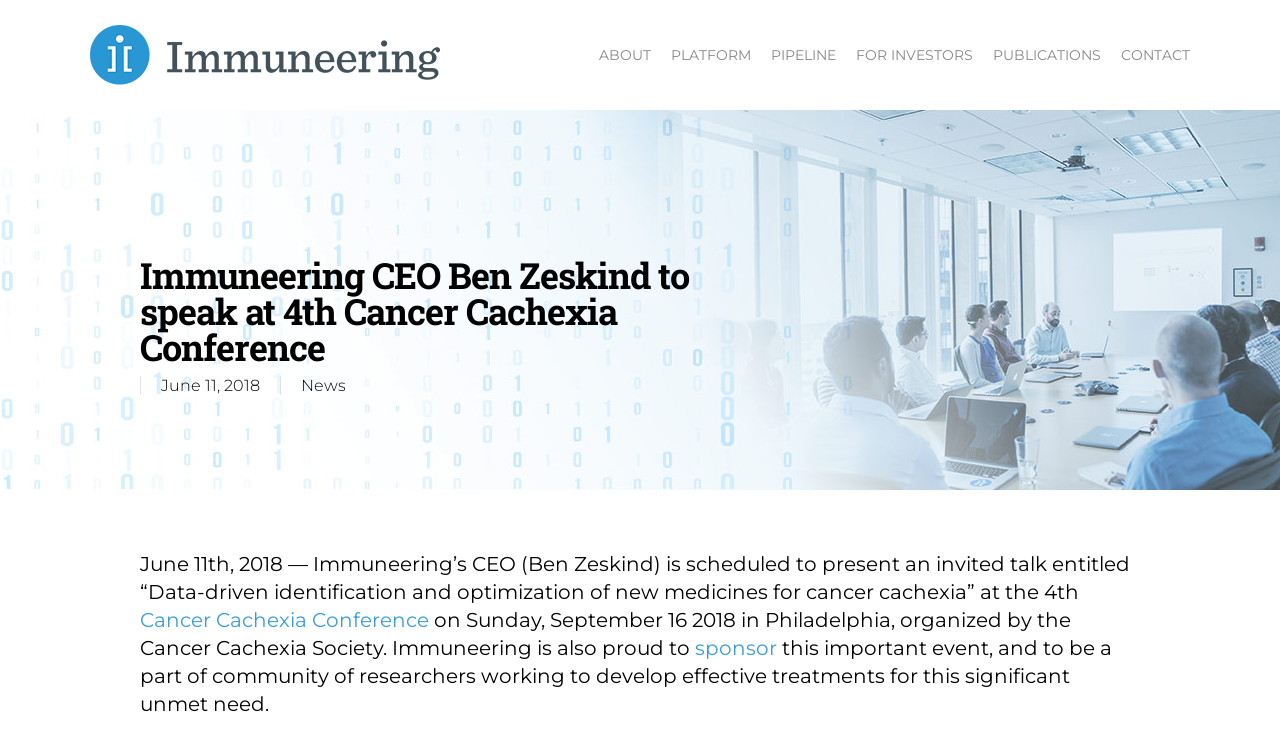What is the name of the CEO of Immuneering?
Please provide a single word or phrase based on the screenshot.

Ben Zeskind